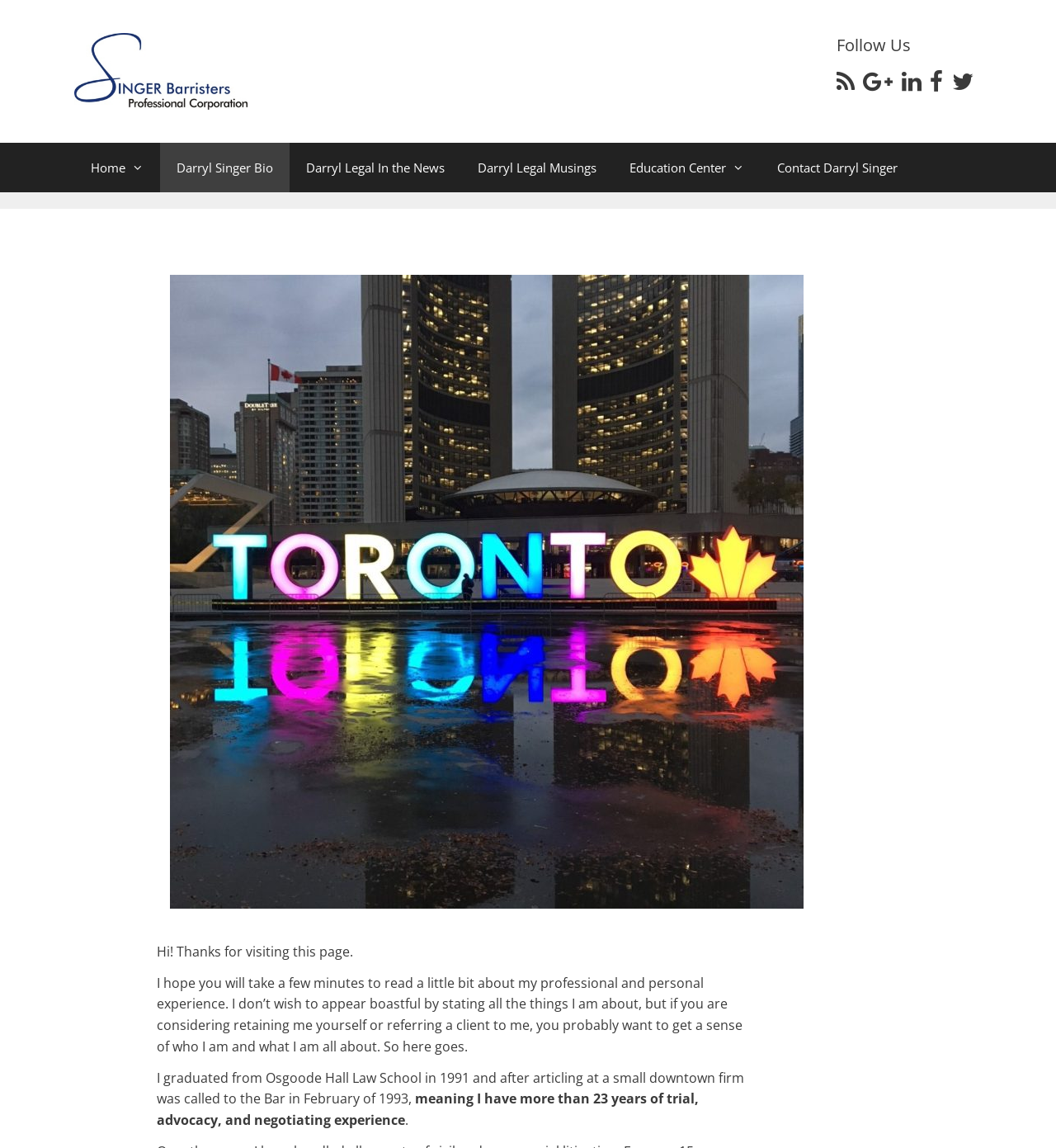Extract the bounding box coordinates for the UI element described as: "Darryl Singer Bio".

[0.152, 0.124, 0.274, 0.167]